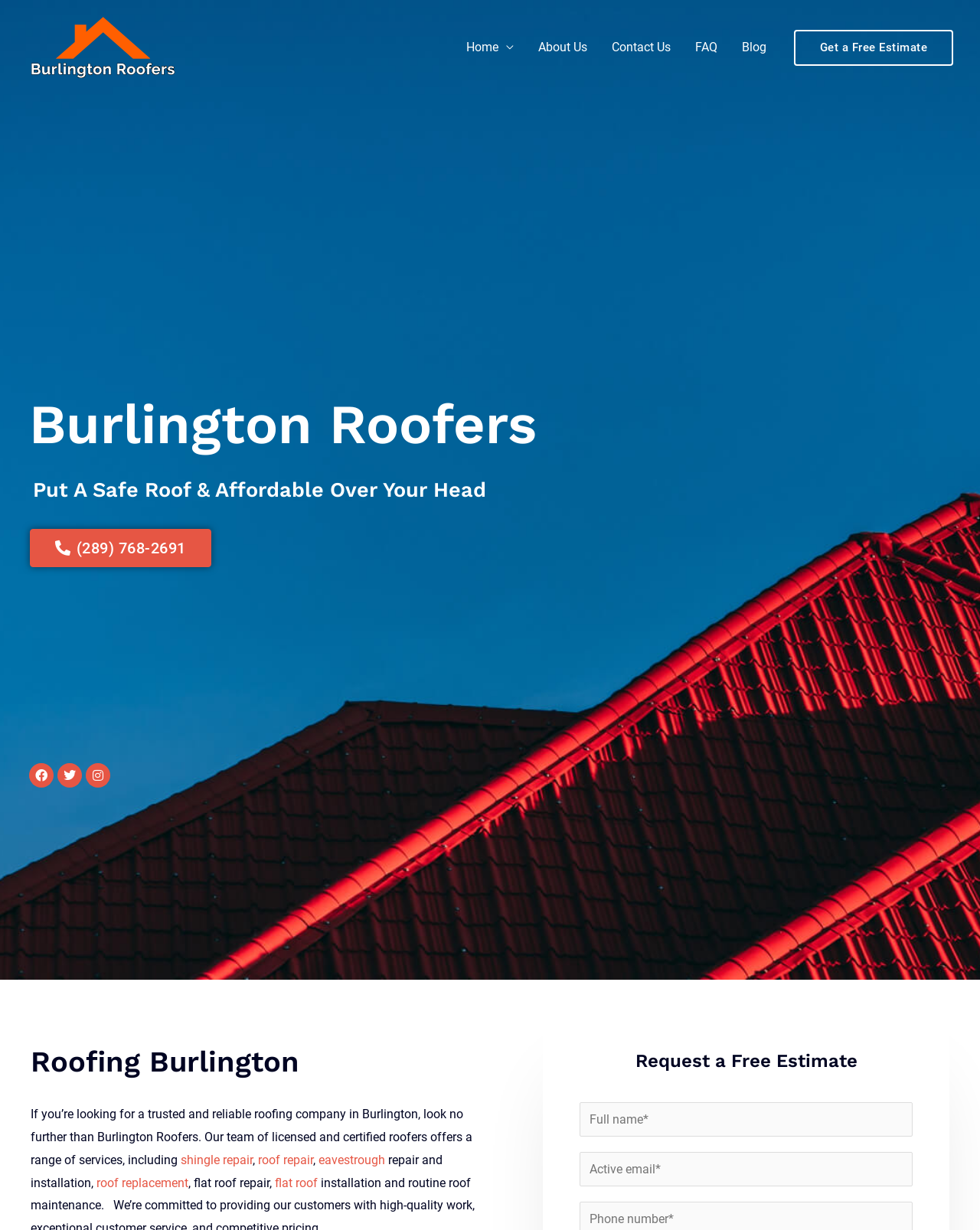How can I contact them?
Please utilize the information in the image to give a detailed response to the question.

The phone number and email address can be obtained from the webpage, which are (289) 768-2691 and an email address that can be filled in the 'Request a Free Estimate' form.